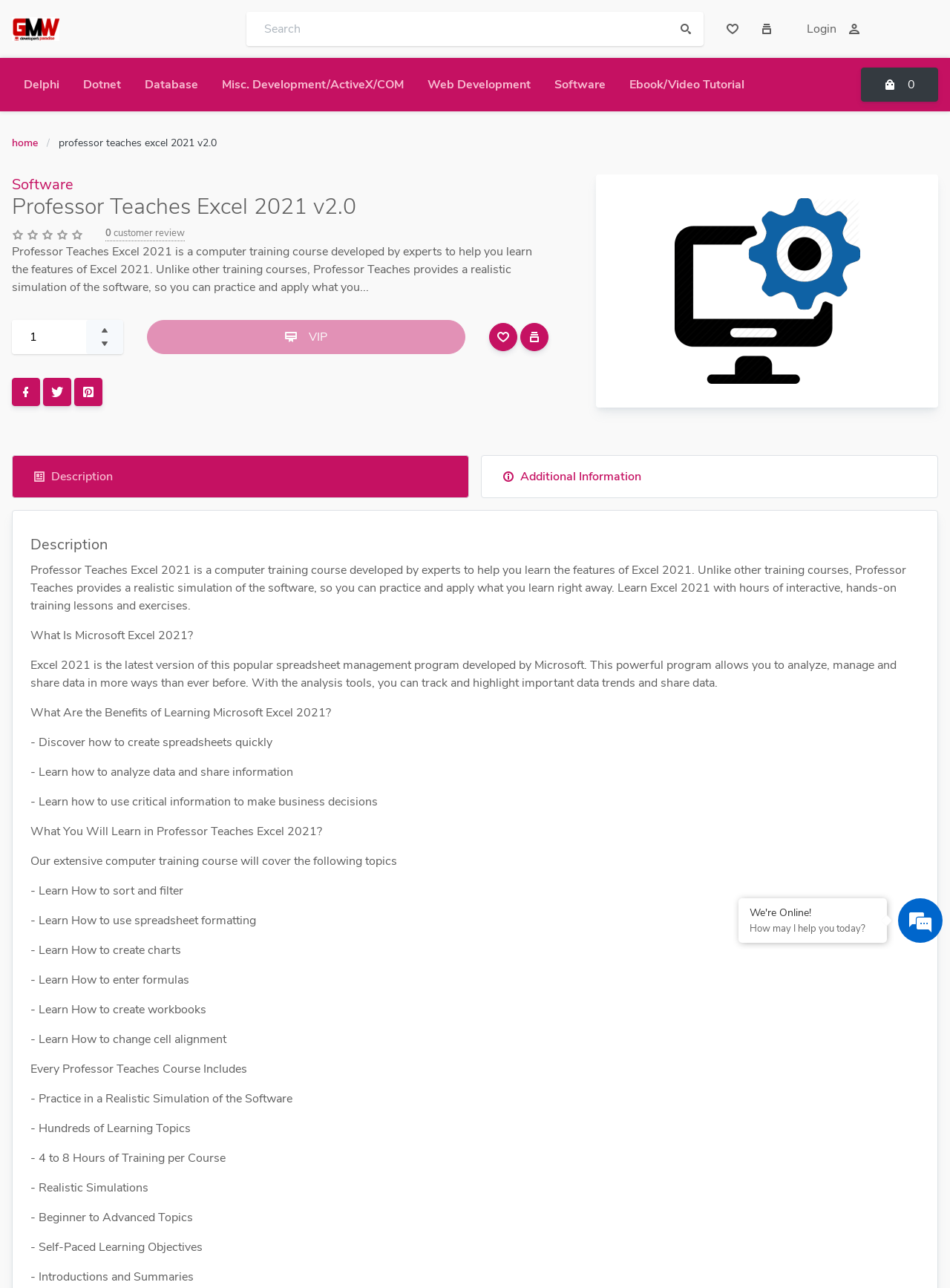Answer the question in a single word or phrase:
What is the purpose of the 'Professor Teaches' course?

To learn Excel 2021